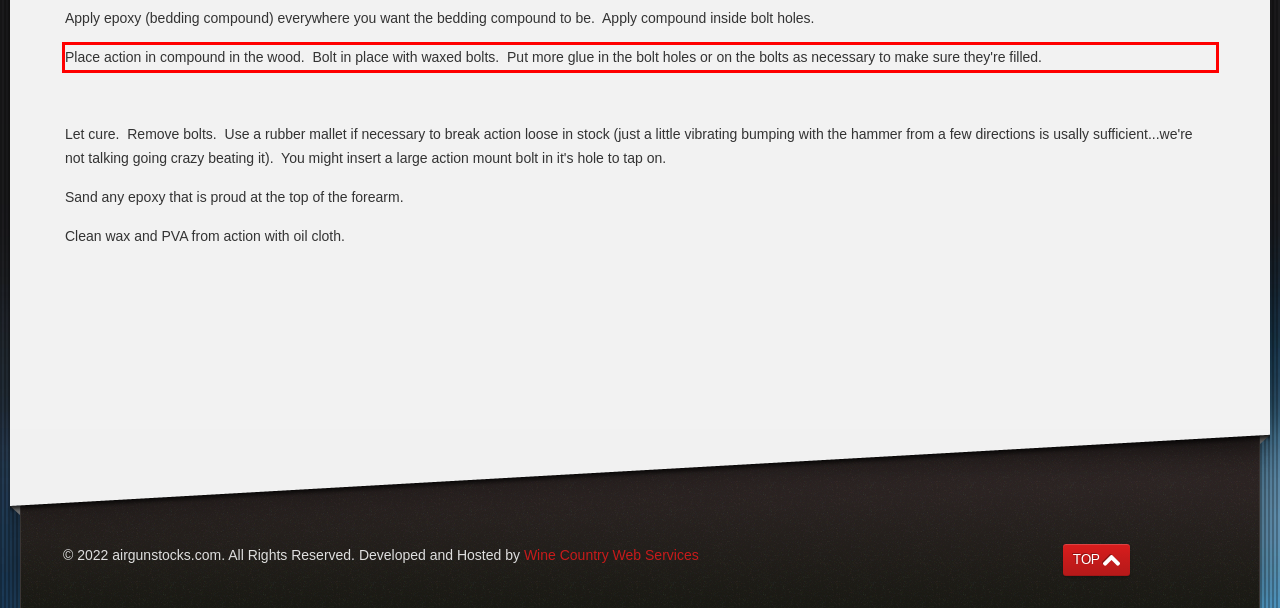With the provided screenshot of a webpage, locate the red bounding box and perform OCR to extract the text content inside it.

Place action in compound in the wood. Bolt in place with waxed bolts. Put more glue in the bolt holes or on the bolts as necessary to make sure they're filled.